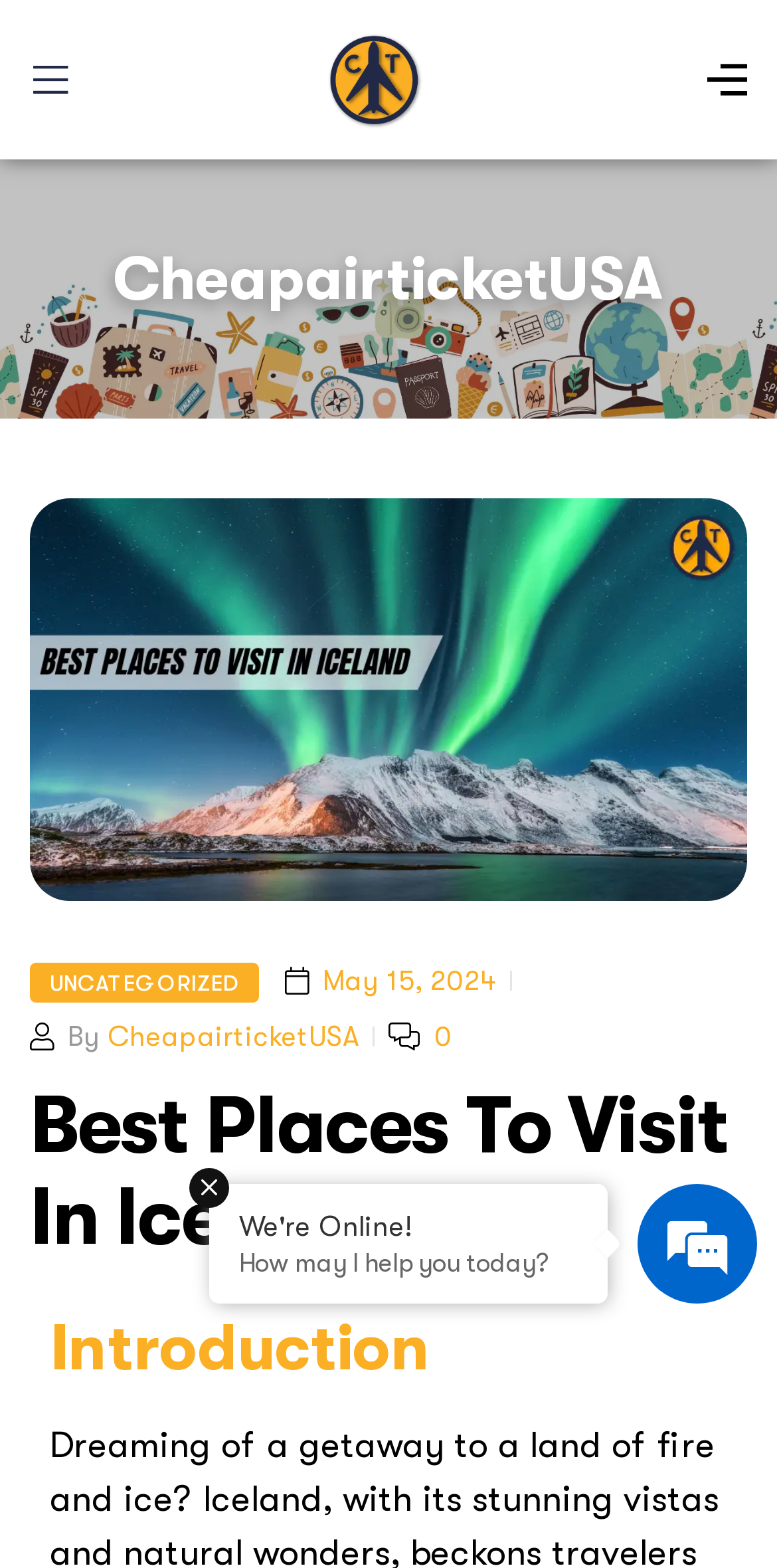Who is the author of the latest article?
Based on the image, provide your answer in one word or phrase.

CheapairticketUSA